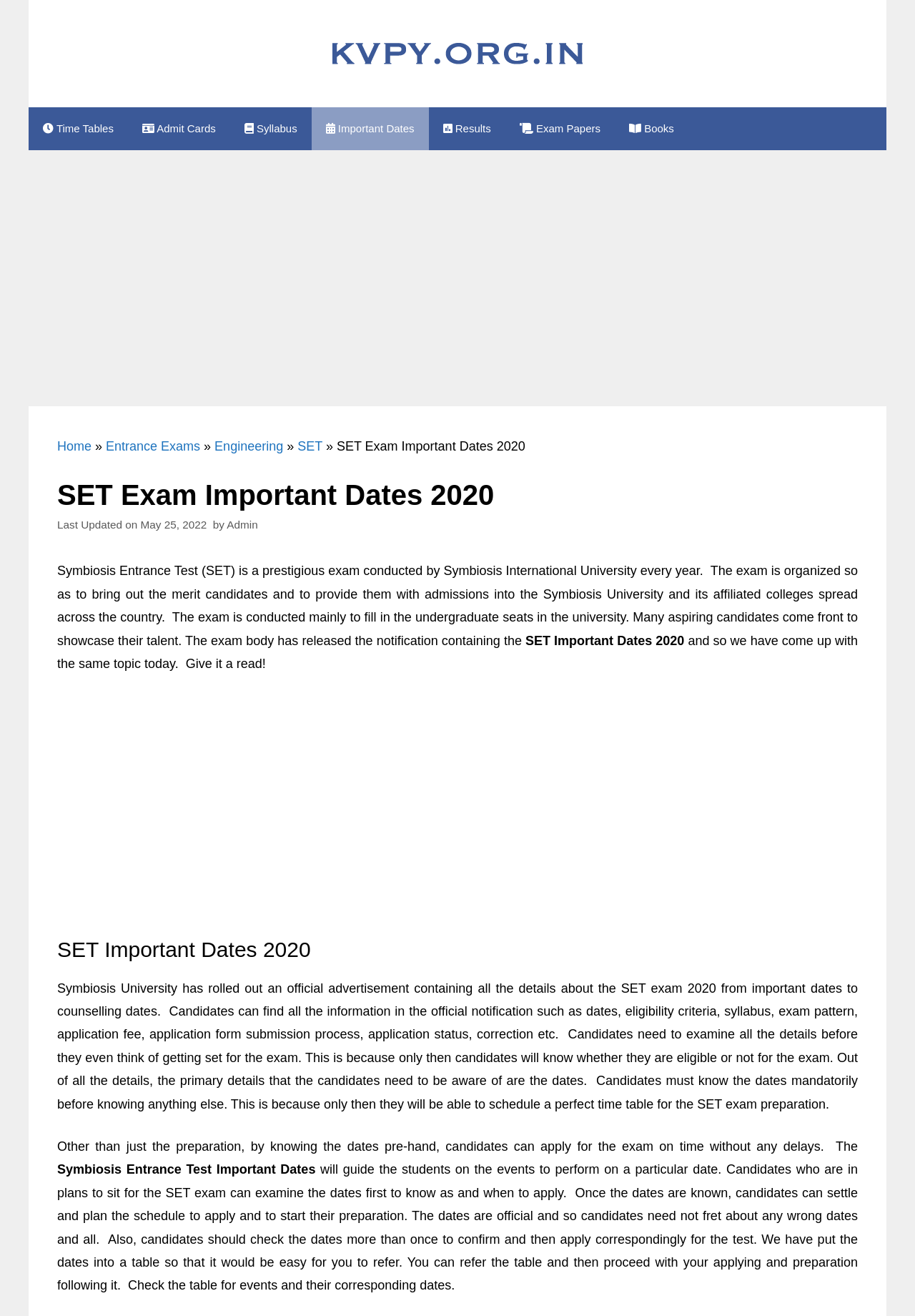Summarize the webpage with a detailed and informative caption.

The webpage is about the Symbiosis Entrance Test (SET) exam, specifically providing important dates for the 2020 exam. At the top, there is a banner with a link to the website "KVPY.ORG.IN" and an image of the website's logo. Below the banner, there is a navigation menu with links to various sections, including "Time Tables", "Admit Cards", "Syllabus", "Important Dates", "Results", "Exam Papers", and "Books".

The main content of the webpage is divided into sections. The first section has a heading "SET Exam Important Dates 2020" and provides a brief introduction to the SET exam, explaining its purpose and significance. Below this introduction, there is a link to "May 25, 2022" with a timestamp.

The next section has a heading "SET Important Dates 2020" and provides a detailed description of the importance of knowing the exam dates, including the benefits of planning and preparing for the exam accordingly. This section also mentions that the exam body has released an official notification containing all the details about the SET exam 2020.

Further down, there is another section with a heading "SET Important Dates 2020" and a table containing the important dates for the exam. The table is not explicitly described in the accessibility tree, but it is mentioned in the text as a resource for students to refer to for planning and preparation.

Throughout the webpage, there are several links to other sections and resources, including "Home", "Entrance Exams", "Engineering", and "SET". There are also two regions marked as "Advertisement" with unknown content.